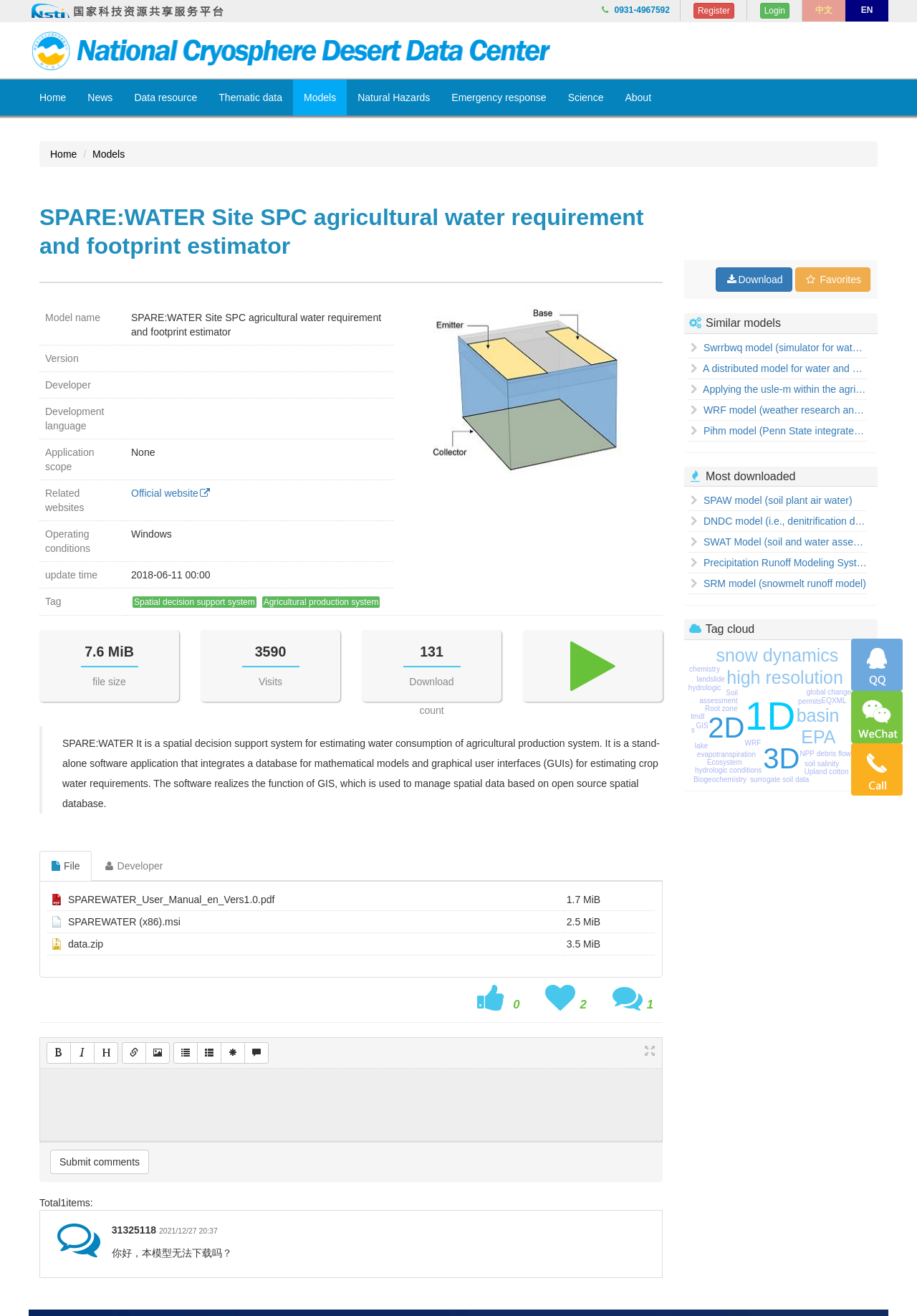Determine the bounding box coordinates of the element that should be clicked to execute the following command: "Click the Search button".

None